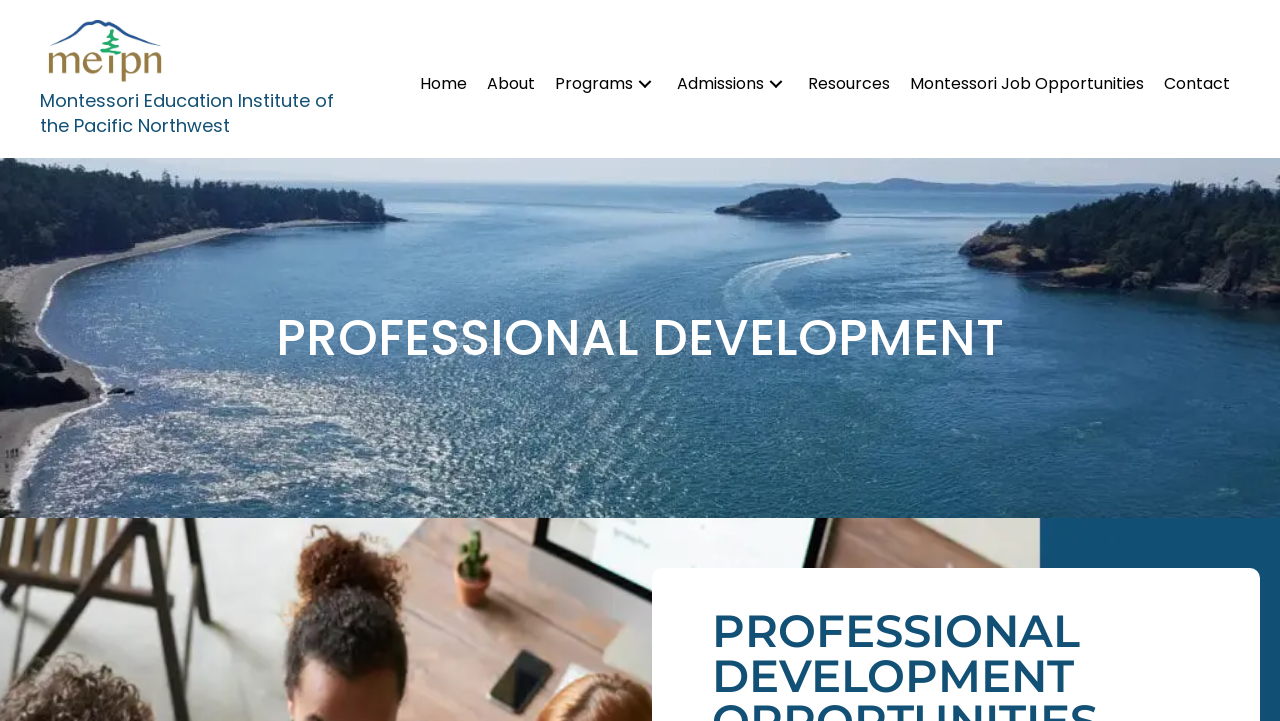Locate the bounding box coordinates of the clickable area to execute the instruction: "Follow Calyx on Twitter". Provide the coordinates as four float numbers between 0 and 1, represented as [left, top, right, bottom].

None